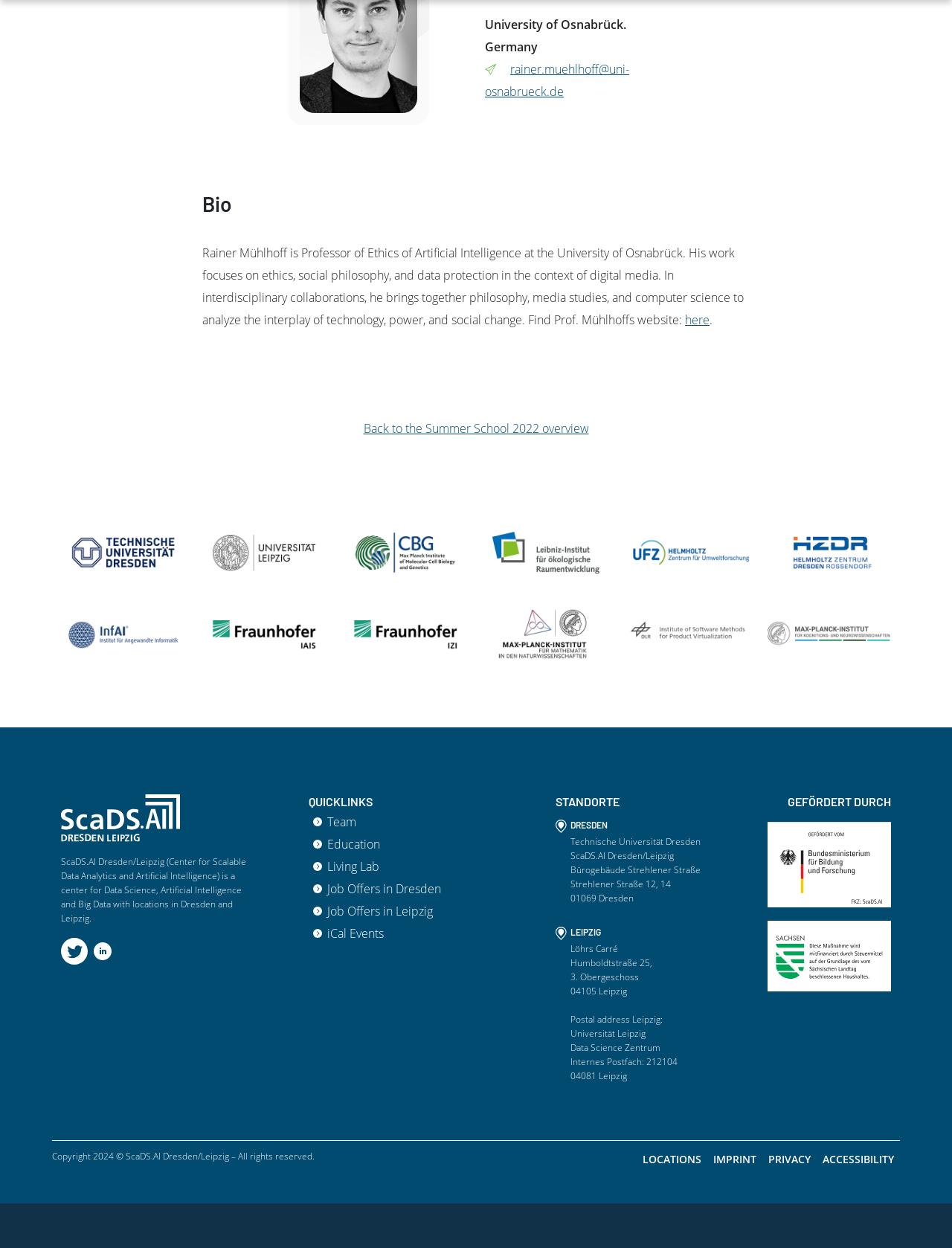Answer the following inquiry with a single word or phrase:
What are the locations of ScaDS.AI?

Dresden and Leipzig